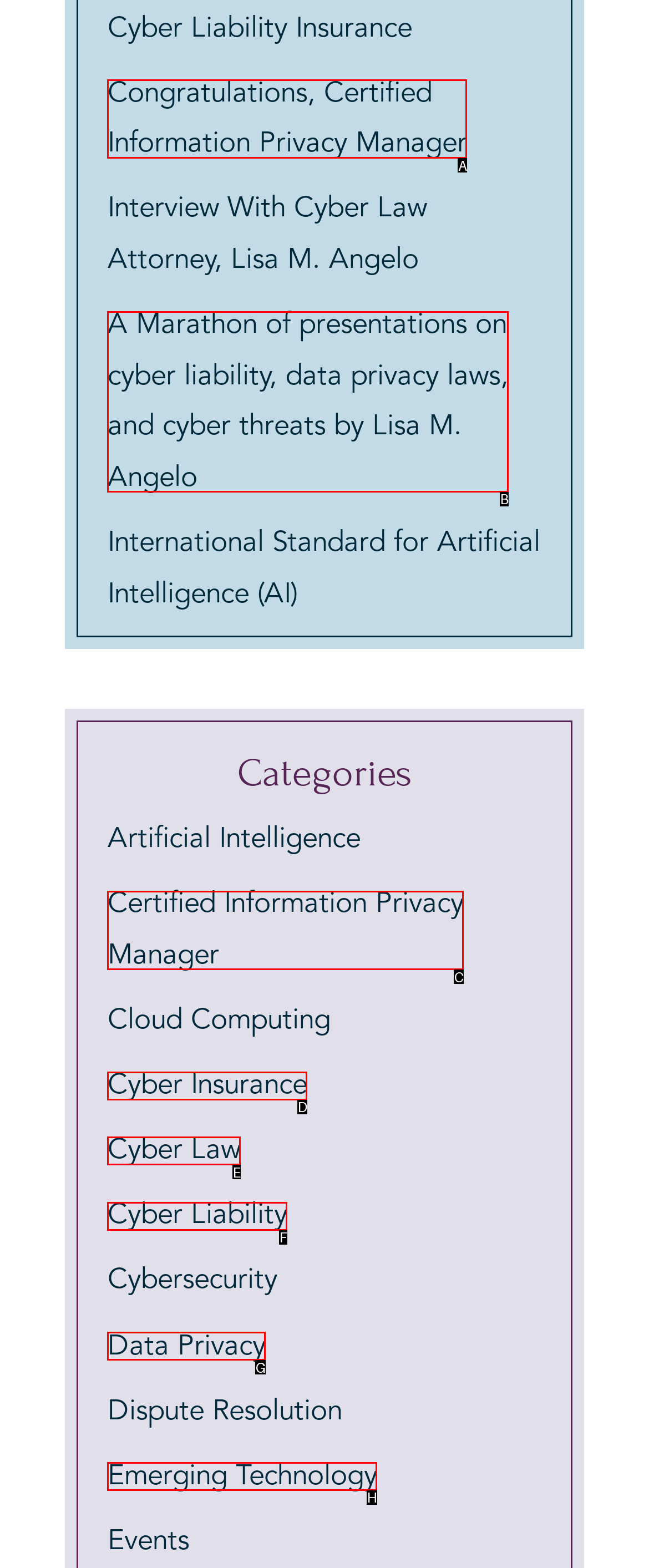Tell me which one HTML element best matches the description: Certified Information Privacy Manager Answer with the option's letter from the given choices directly.

C